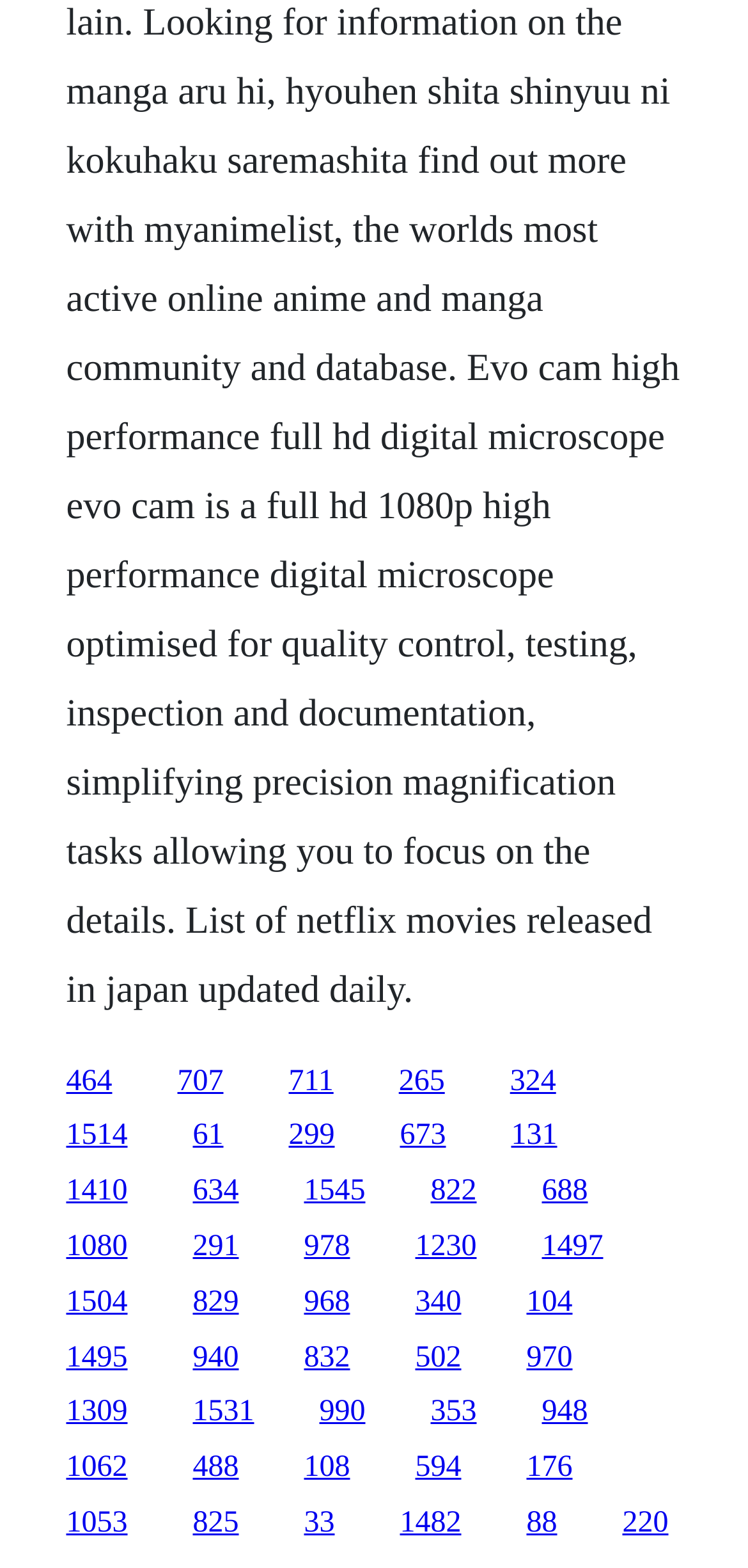Determine the bounding box coordinates of the section to be clicked to follow the instruction: "go to the last link". The coordinates should be given as four float numbers between 0 and 1, formatted as [left, top, right, bottom].

[0.832, 0.961, 0.894, 0.982]